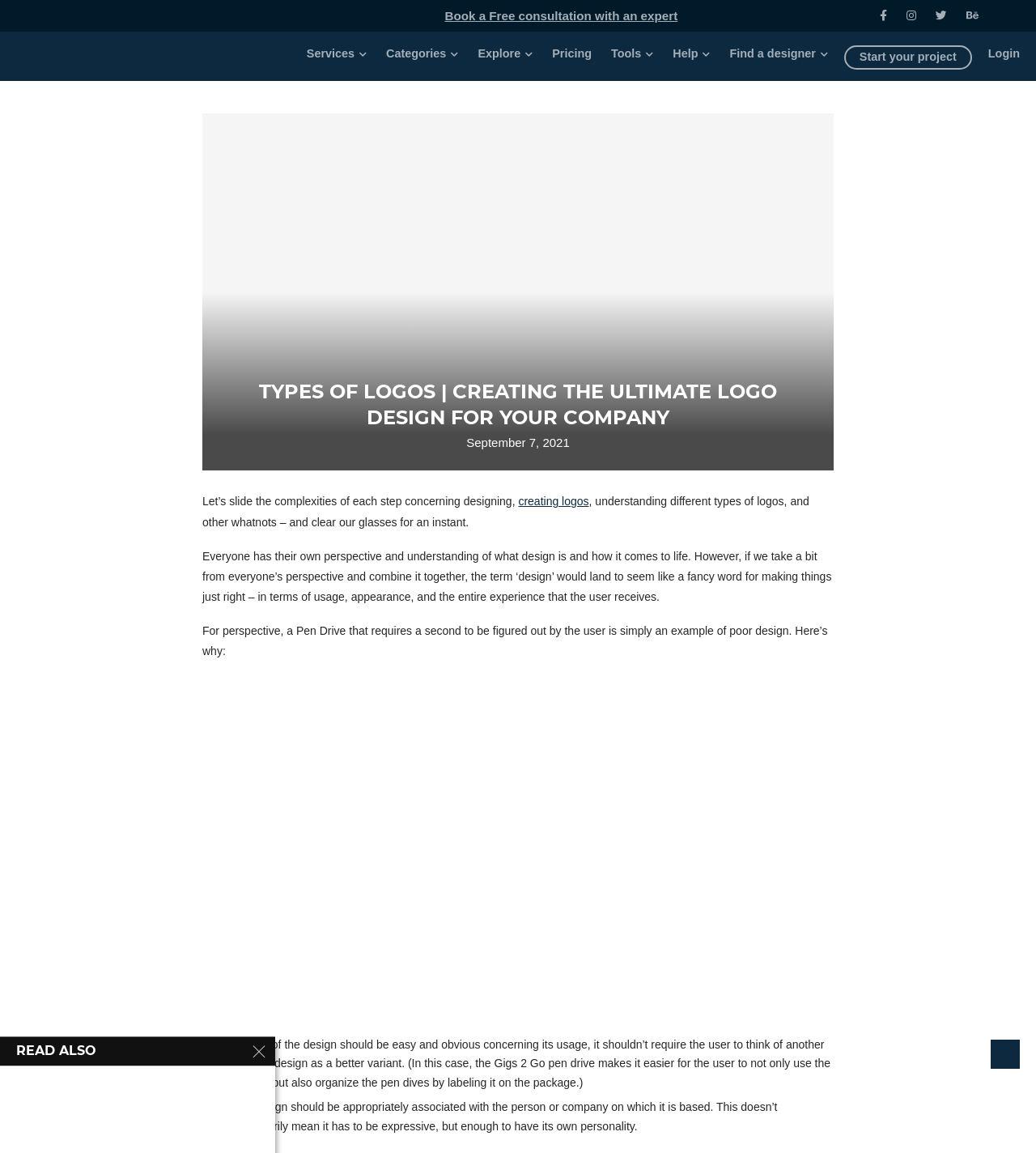Please respond to the question using a single word or phrase:
What is the company name in the logo?

DesignBro